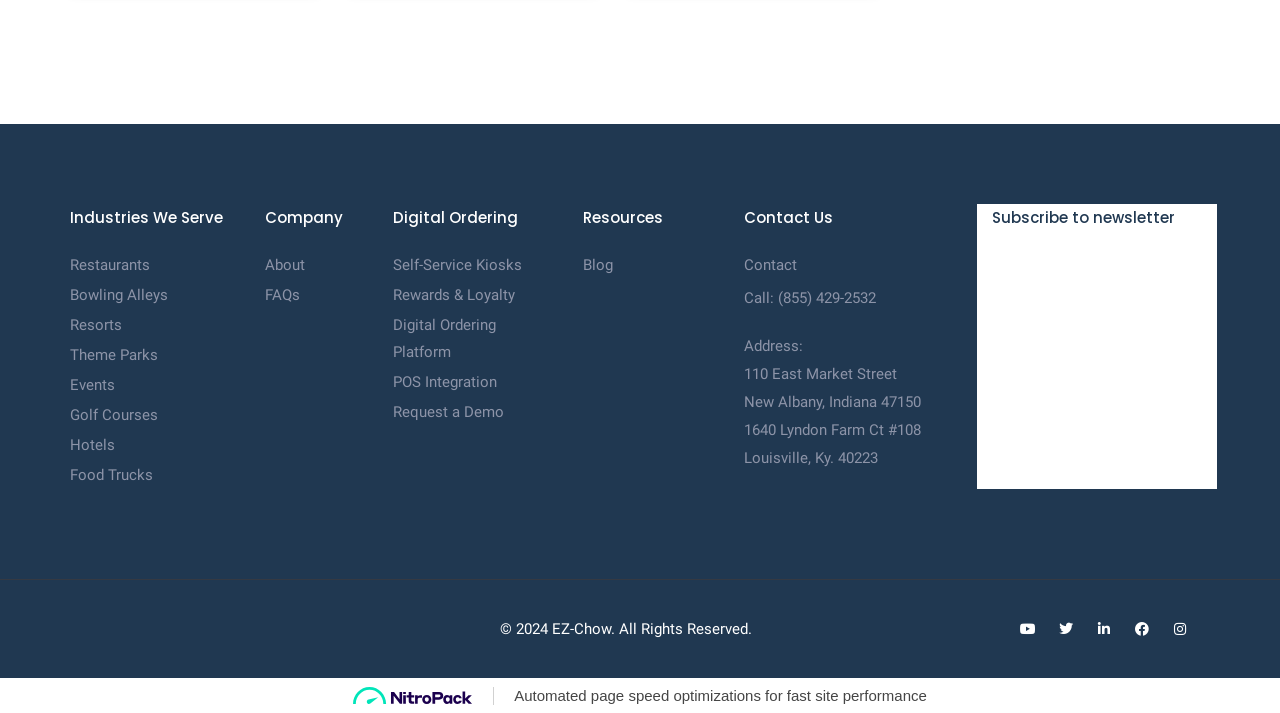What is the phone number to call EZ-Chow?
Using the visual information, respond with a single word or phrase.

(855) 429-2532